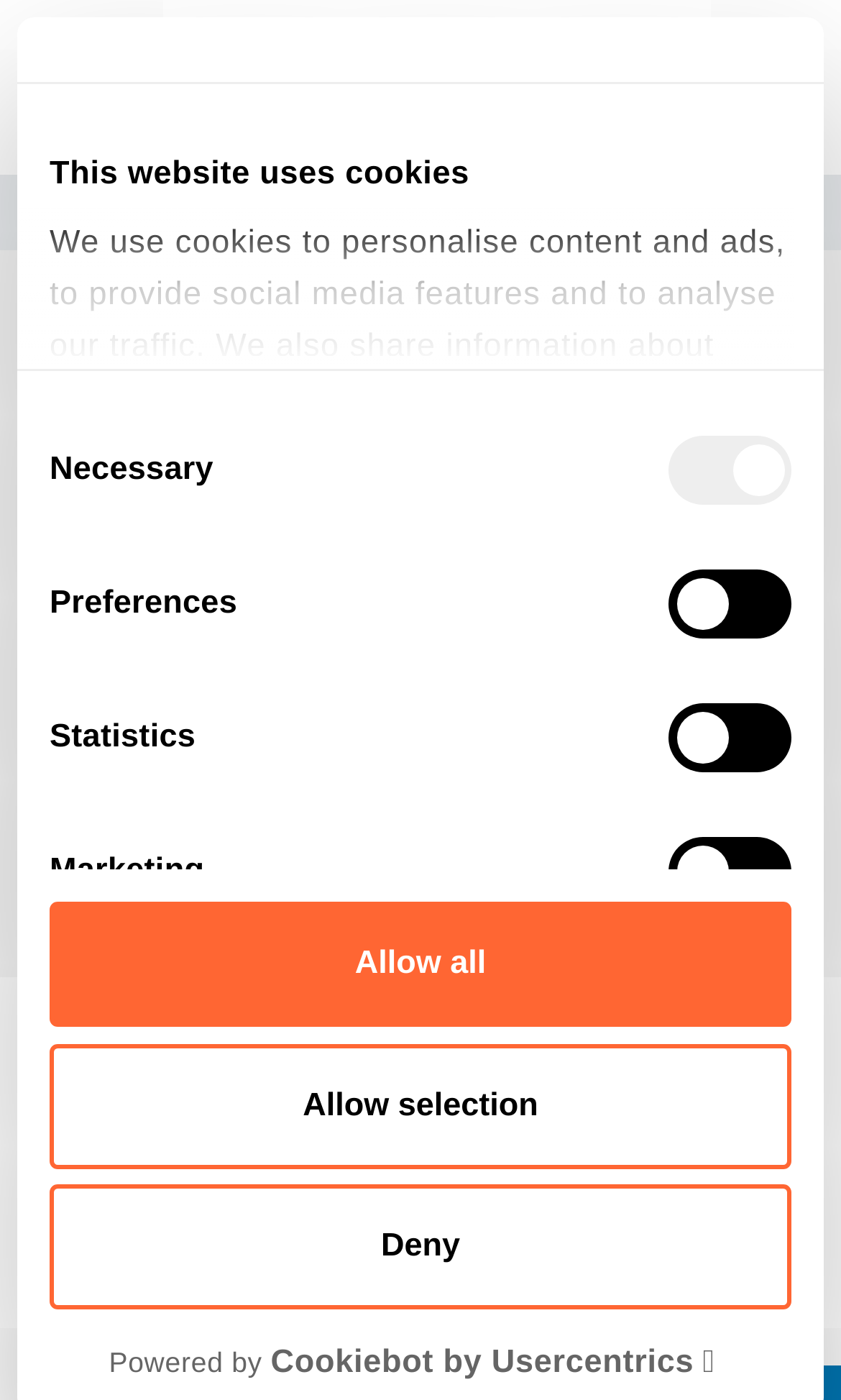Provide a brief response to the question using a single word or phrase: 
How many buttons are there in the consent section?

3